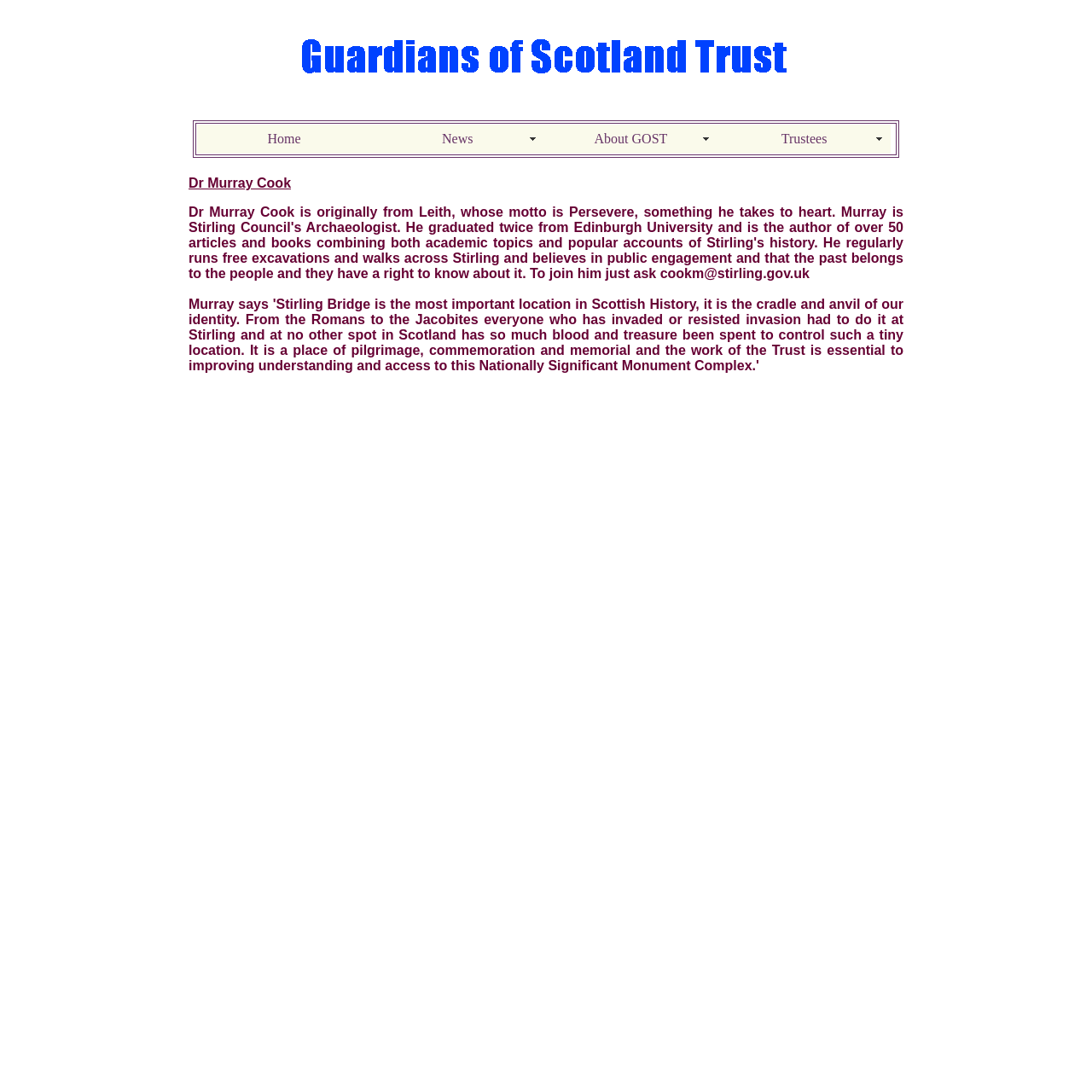Describe all the visual and textual components of the webpage comprehensively.

This webpage is dedicated to the creation of a permanent memorial for a famous battle and its two Scottish leaders. At the top of the page, there is a layout table that spans almost the entire width of the page, with a layout table row containing a layout table cell that holds a list of links, including "Home", "News", "About GOST", and "Trustees". Below this, there is a smaller image that takes up about a quarter of the page's width.

On the left side of the page, there is a layout table that occupies about two-thirds of the page's width, with a layout table row containing a layout table cell that holds a biographical text about Dr. Murray Cook, an archaeologist and author. The text describes his background, education, and work, as well as his passion for public engagement and his views on the significance of Stirling Bridge in Scottish history.

Overall, the webpage has a simple and organized structure, with a focus on providing information about the memorial and its supporters, as well as a brief introduction to Dr. Murray Cook's work and views.